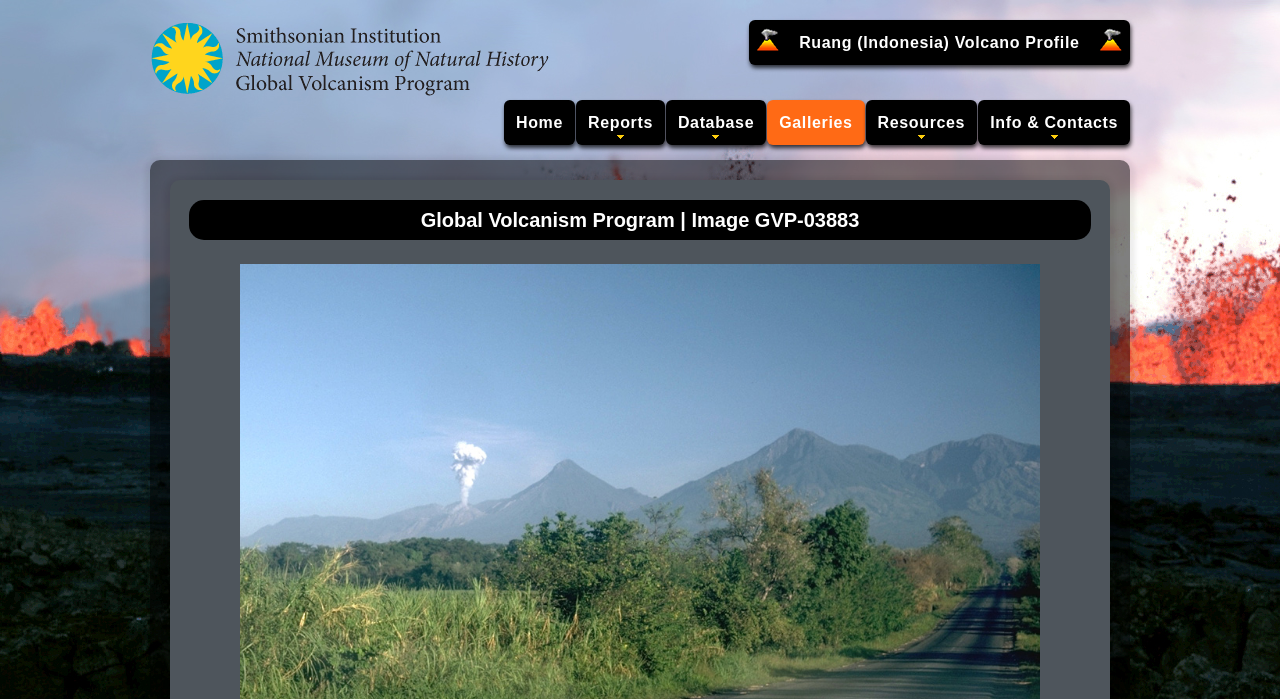Identify the bounding box coordinates of the clickable region required to complete the instruction: "view Ruang volcano profile". The coordinates should be given as four float numbers within the range of 0 and 1, i.e., [left, top, right, bottom].

[0.615, 0.029, 0.853, 0.093]